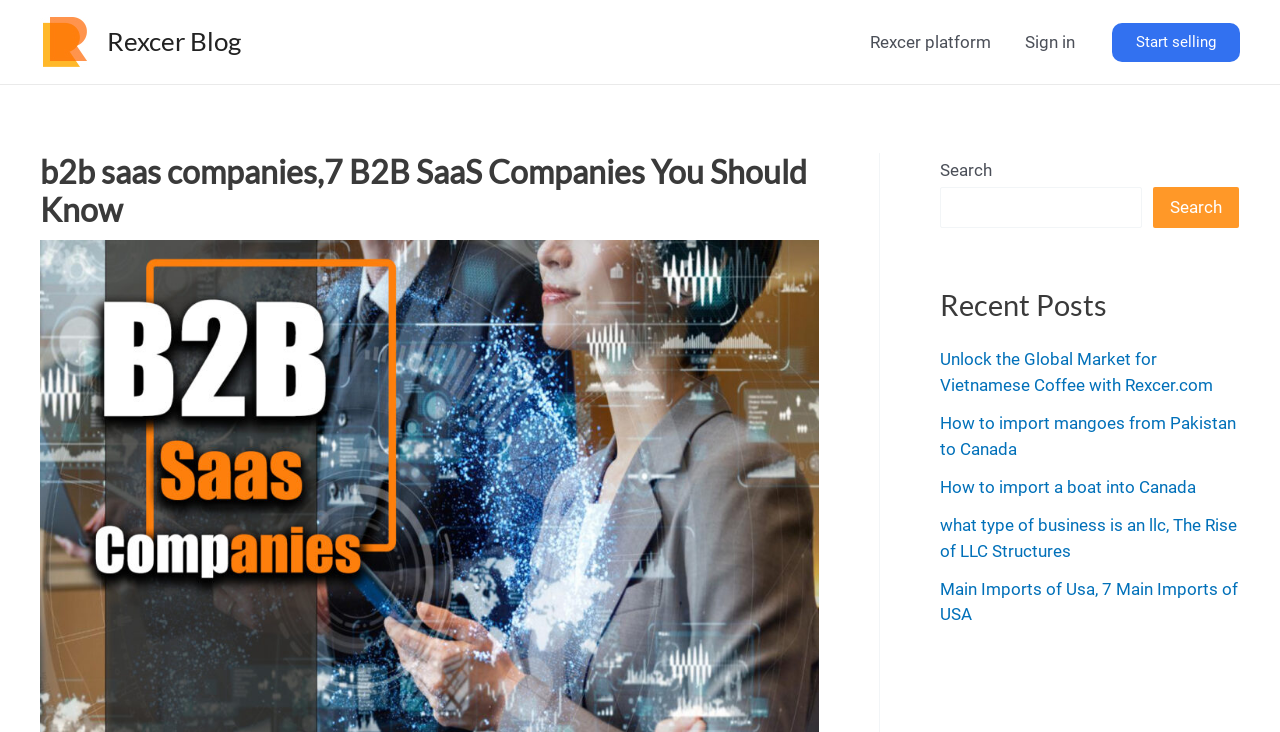For the given element description Microsoft Client OS, determine the bounding box coordinates of the UI element. The coordinates should follow the format (top-left x, top-left y, bottom-right x, bottom-right y) and be within the range of 0 to 1.

None